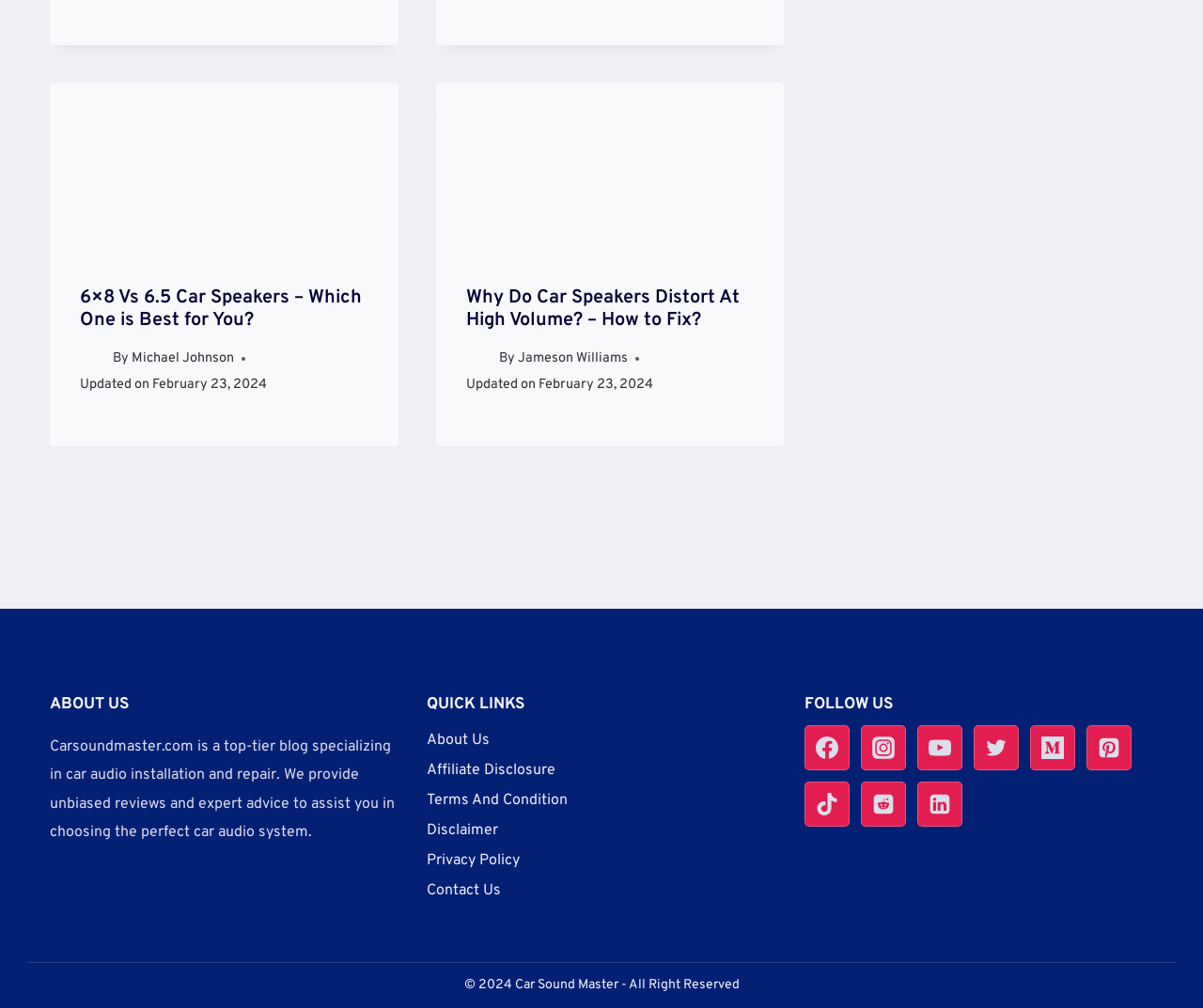Can you find the bounding box coordinates of the area I should click to execute the following instruction: "Read the 'ABOUT US' section"?

[0.041, 0.688, 0.332, 0.712]